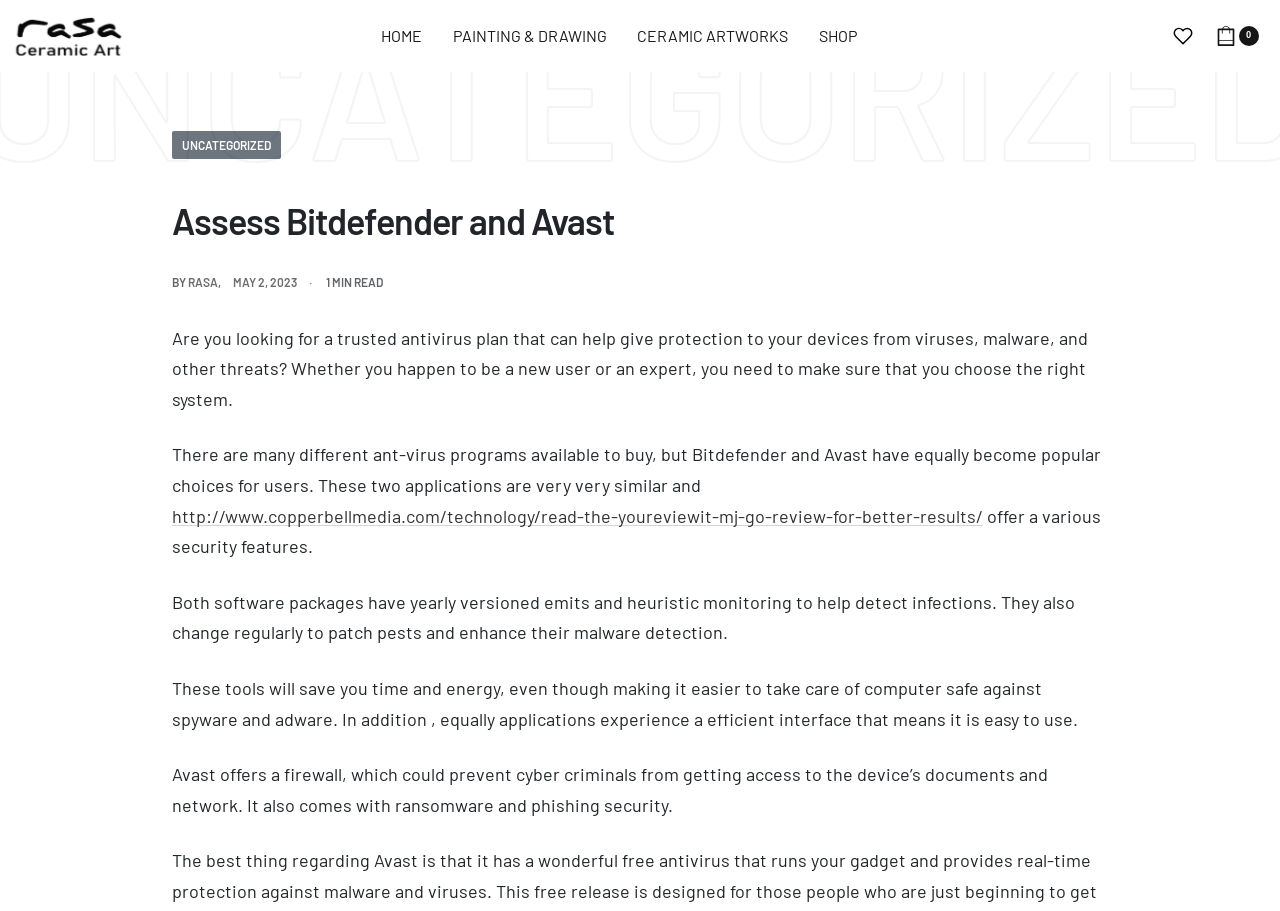Please determine the bounding box of the UI element that matches this description: Ceramic Artworks. The coordinates should be given as (top-left x, top-left y, bottom-right x, bottom-right y), with all values between 0 and 1.

[0.498, 0.024, 0.616, 0.054]